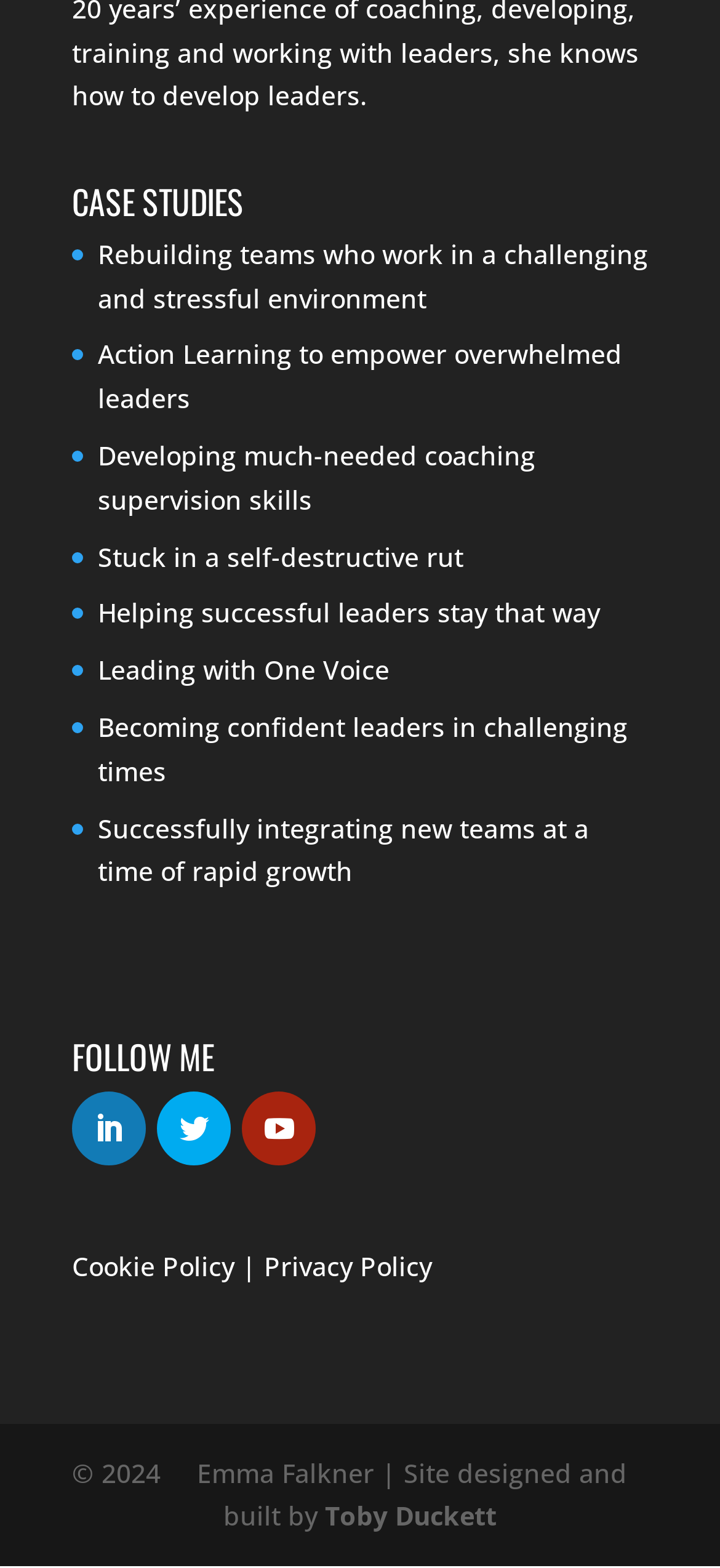Please identify the bounding box coordinates of the clickable region that I should interact with to perform the following instruction: "Follow on social media". The coordinates should be expressed as four float numbers between 0 and 1, i.e., [left, top, right, bottom].

[0.1, 0.696, 0.203, 0.743]